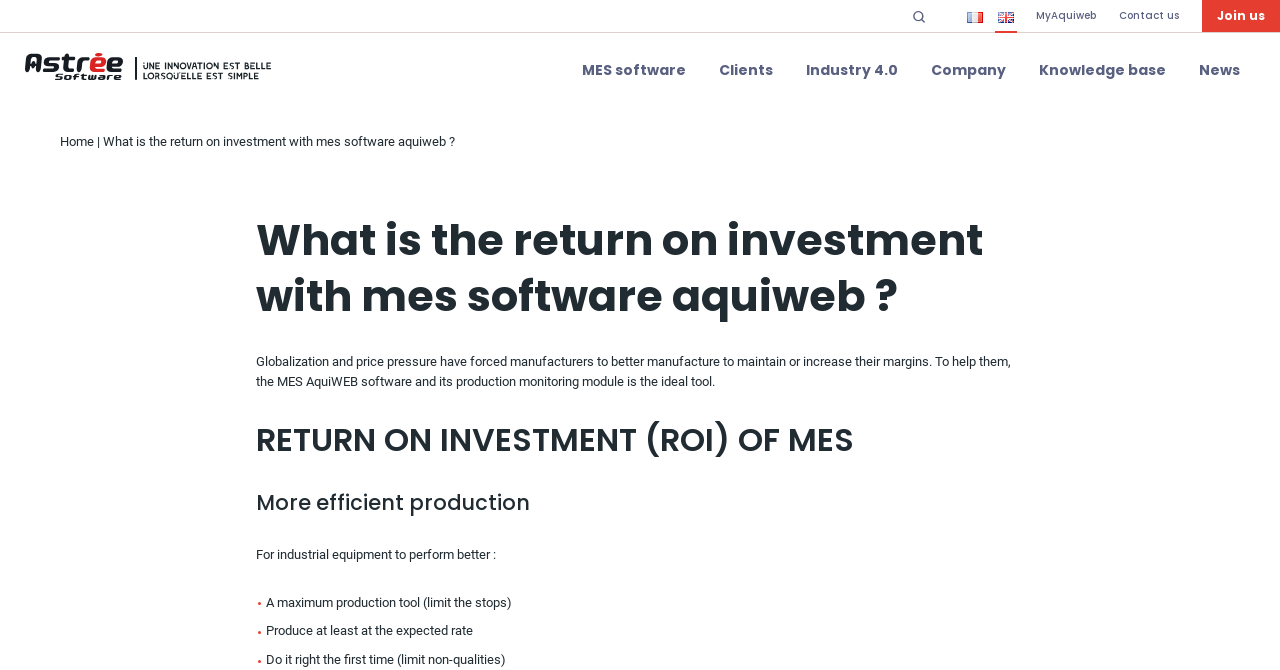Determine the main headline from the webpage and extract its text.

What is the return on investment with mes software aquiweb ?